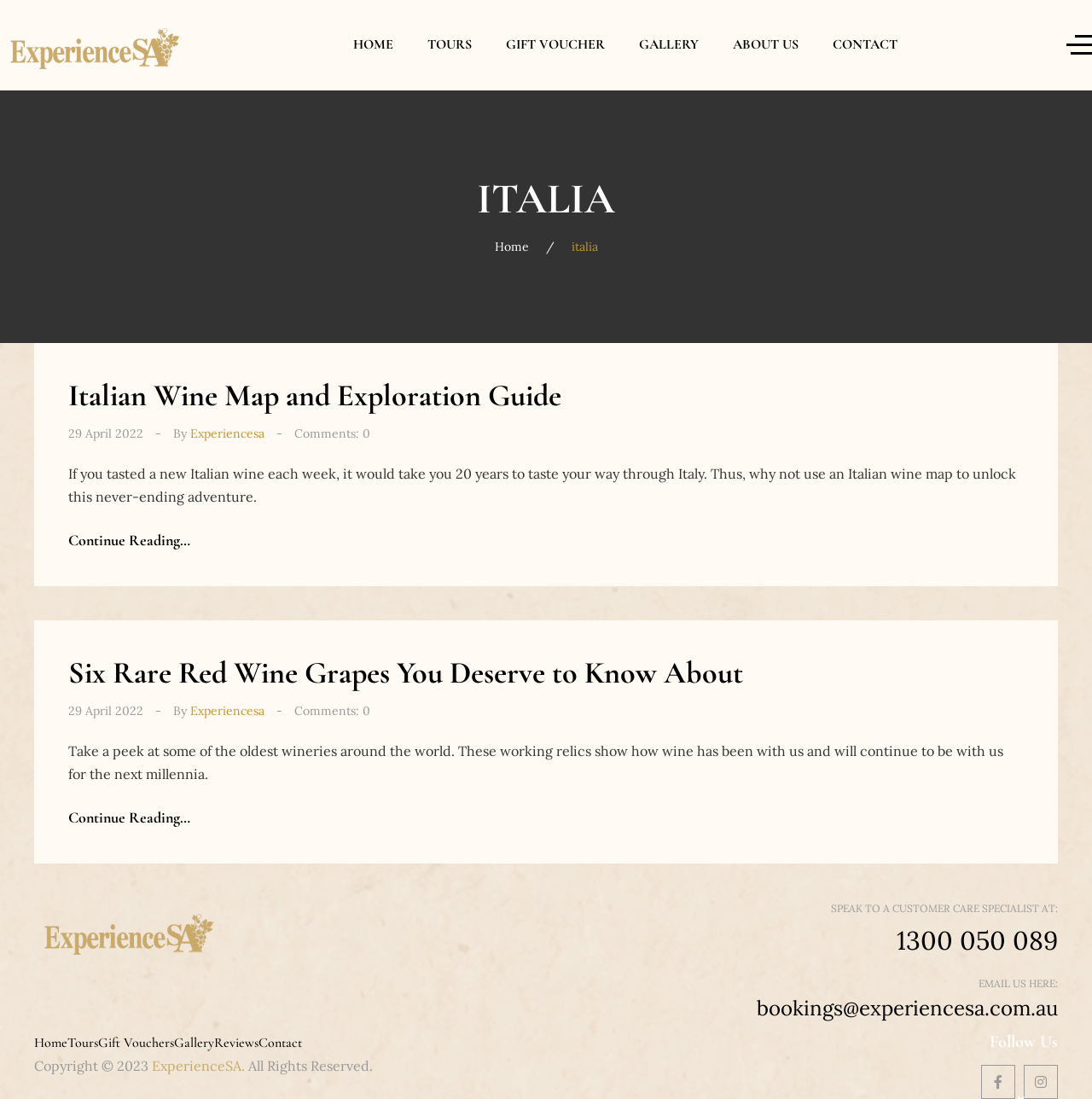How can I contact customer care? Based on the screenshot, please respond with a single word or phrase.

1300 050 089